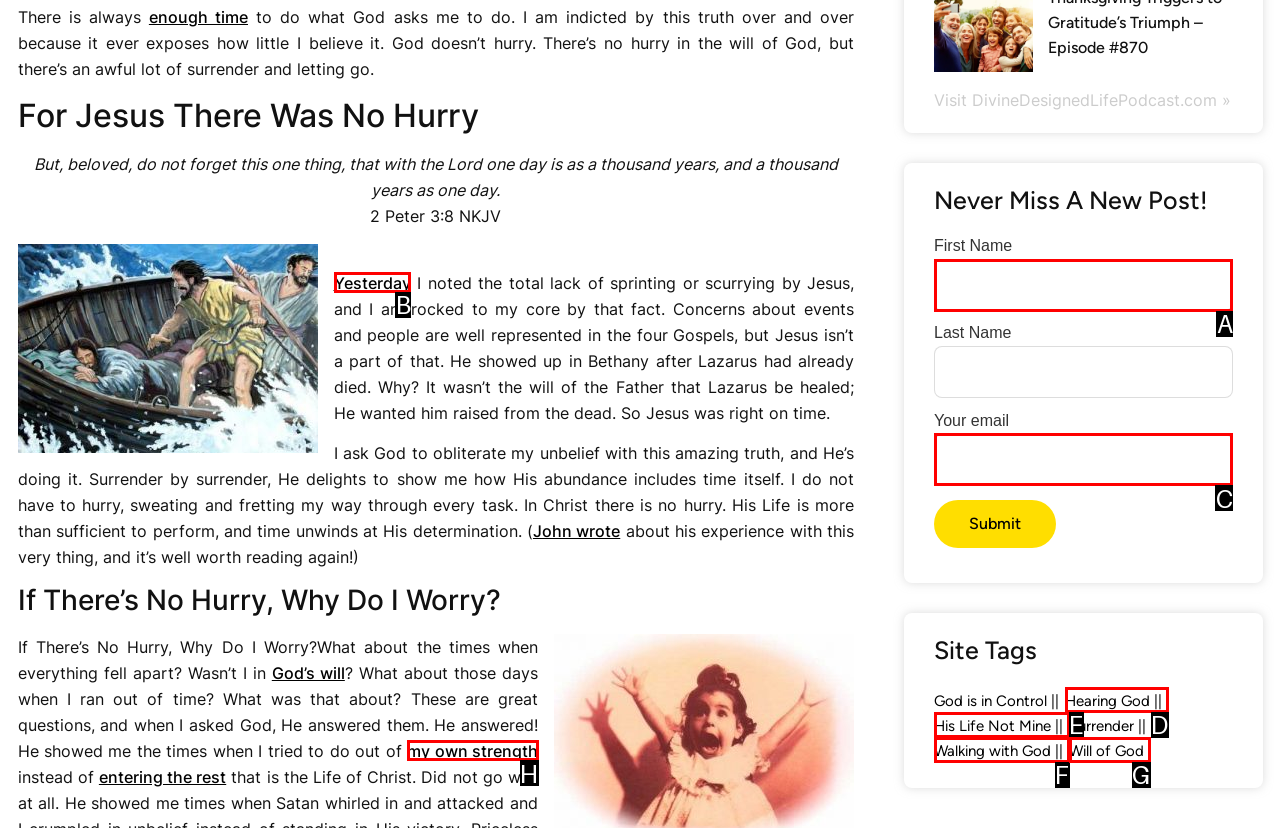Tell me which option I should click to complete the following task: Click on 'For Jesus There Was No Hurry Yesterday'
Answer with the option's letter from the given choices directly.

B